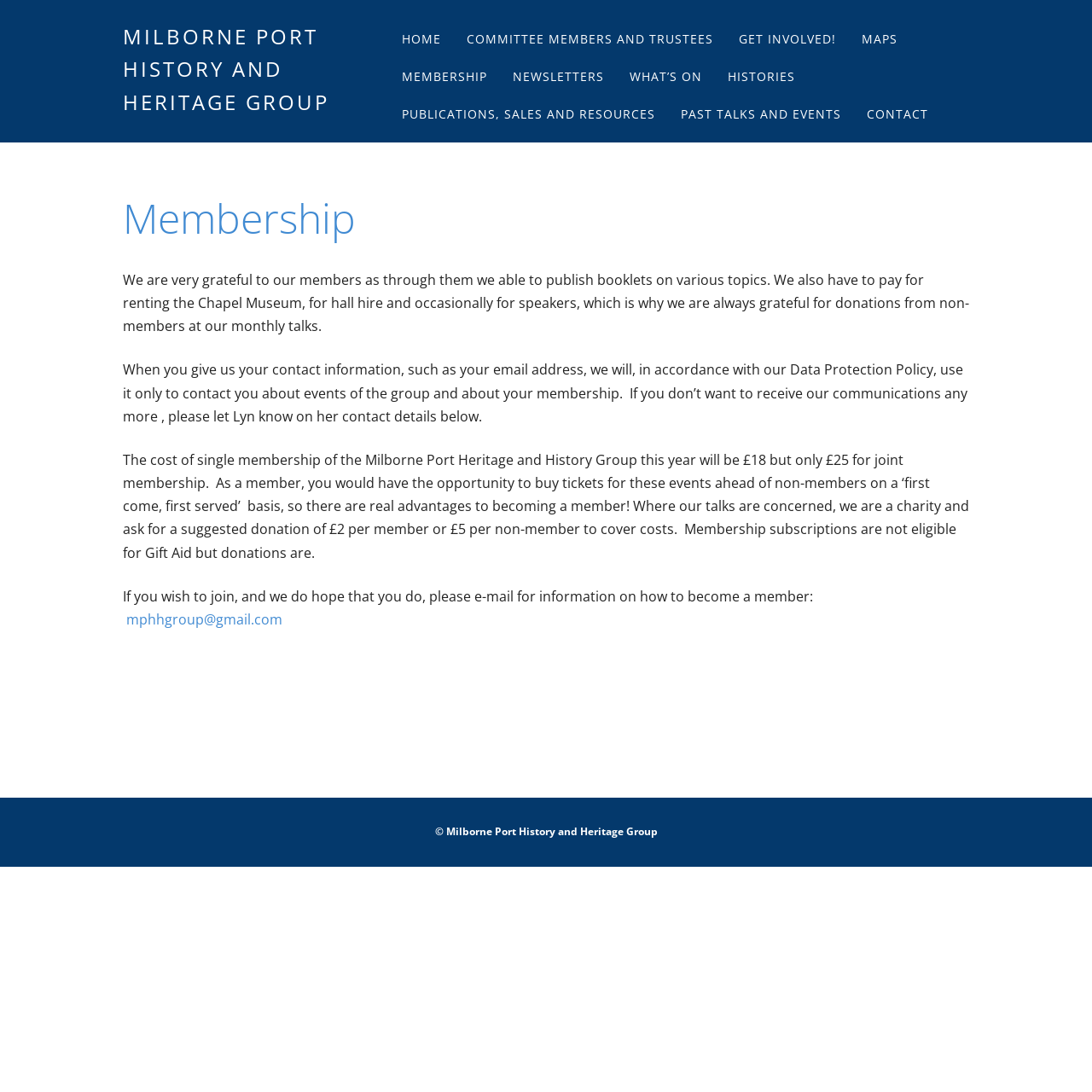How can I join the Milborne Port History and Heritage Group?
Refer to the image and give a detailed answer to the question.

To join the group, one needs to email for information on how to become a member, as stated in the article section of the webpage, where it says 'If you wish to join, and we do hope that you do, please e-mail for information on how to become a member:'